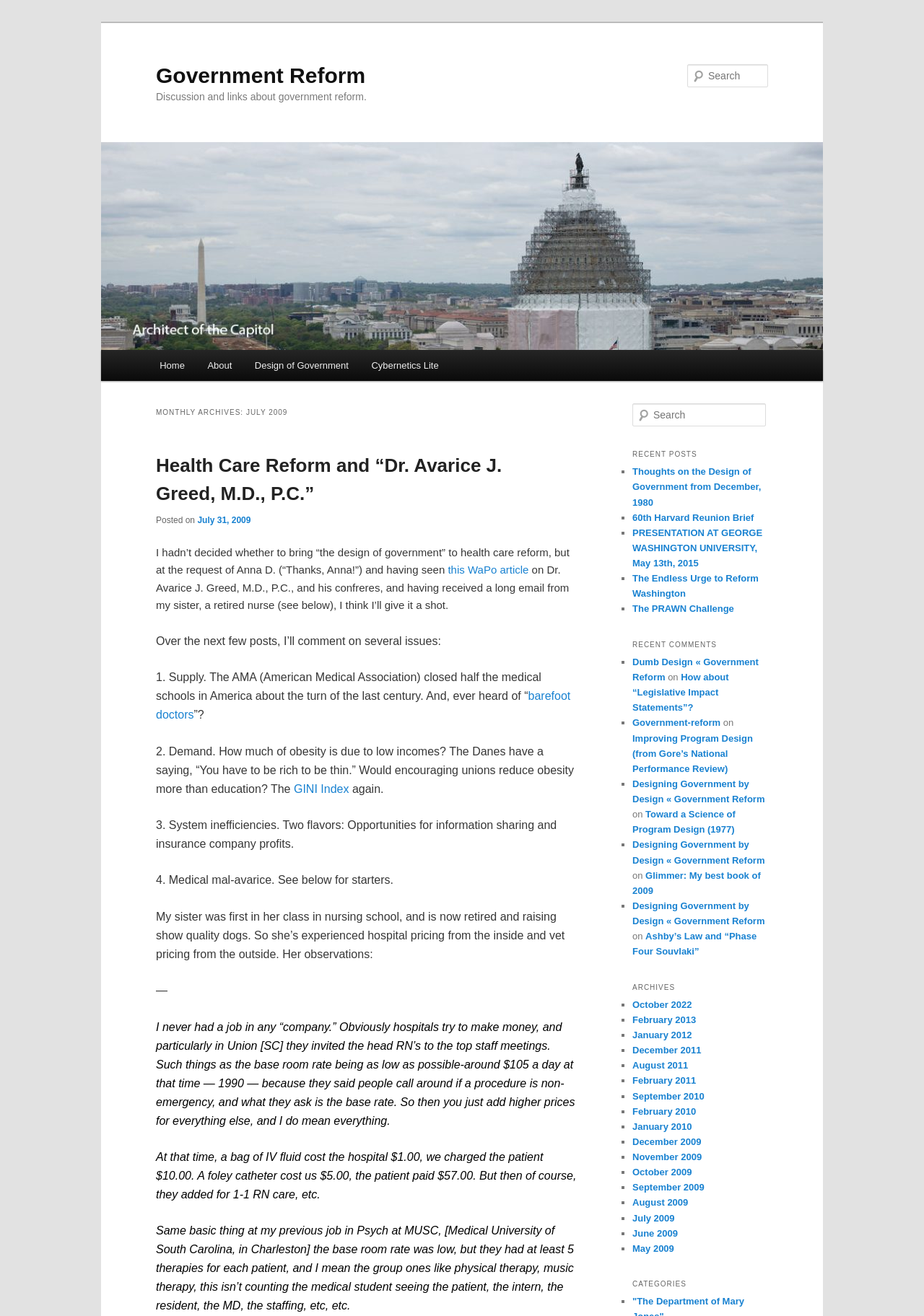Locate the bounding box coordinates of the region to be clicked to comply with the following instruction: "Go to Home page". The coordinates must be four float numbers between 0 and 1, in the form [left, top, right, bottom].

[0.16, 0.266, 0.212, 0.29]